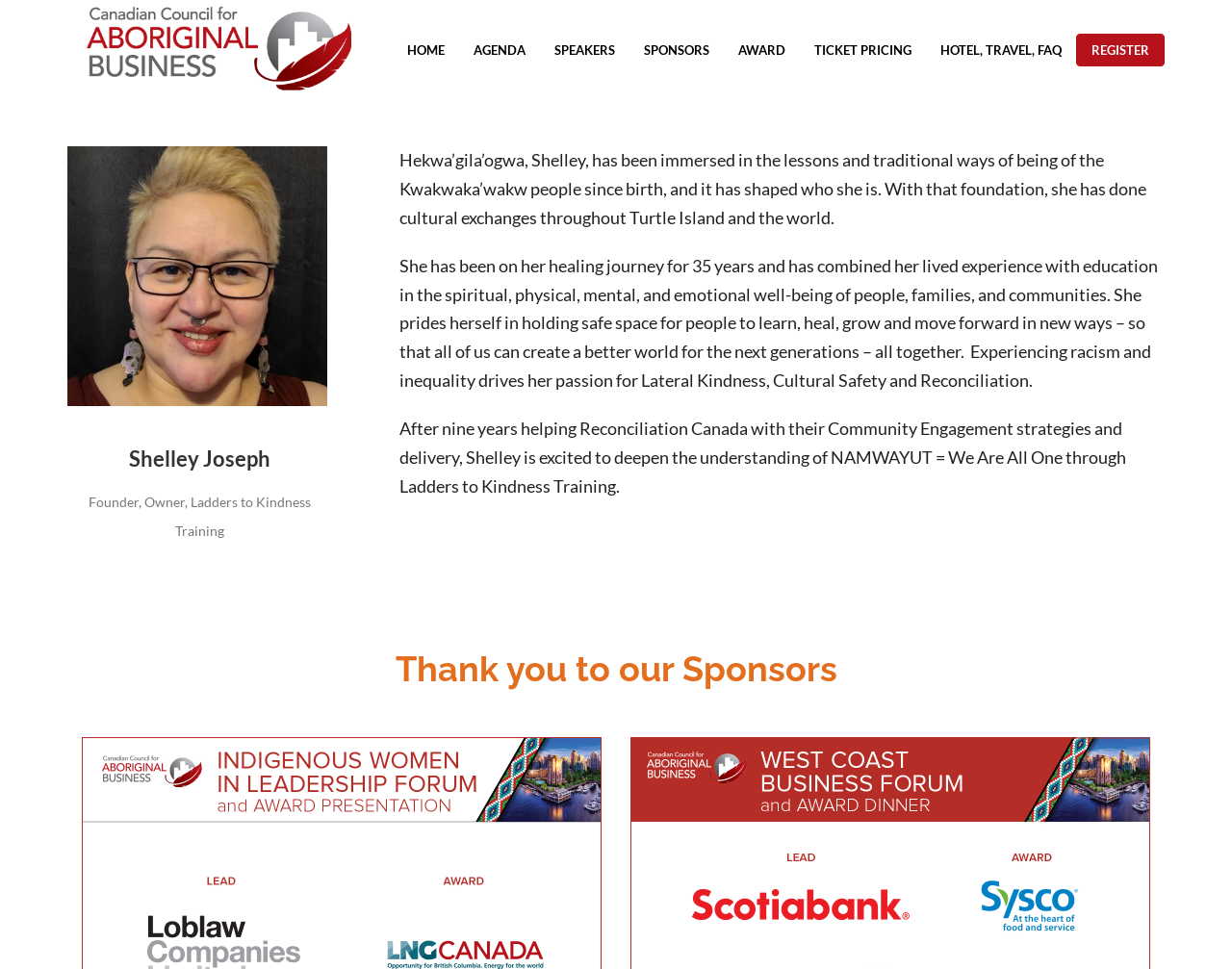Could you highlight the region that needs to be clicked to execute the instruction: "Check sponsors"?

[0.0, 0.667, 1.0, 0.733]